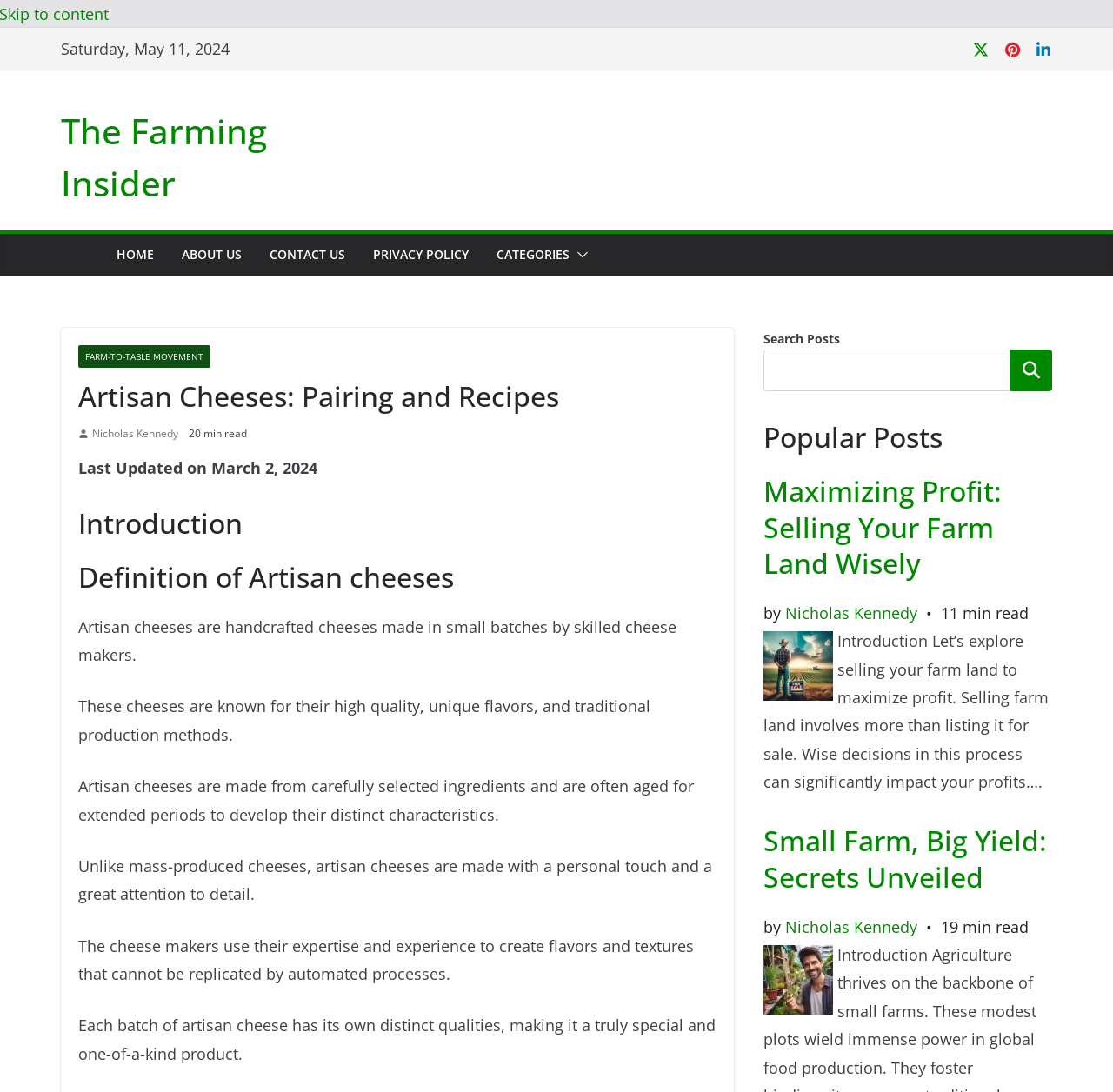Answer the following inquiry with a single word or phrase:
What is the reading time of the article 'Small Farm, Big Yield: Secrets Unveiled'?

19 min read